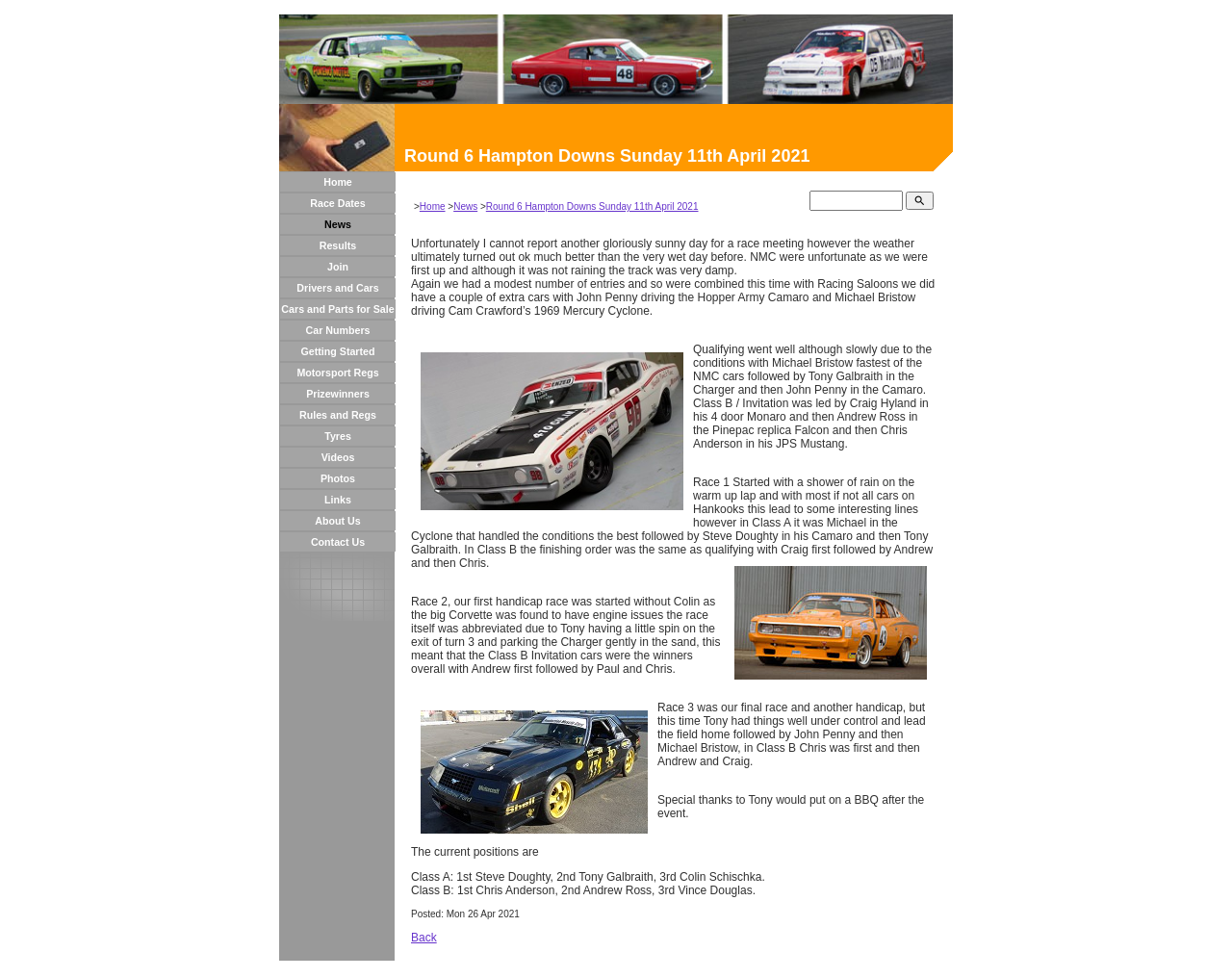Determine the bounding box coordinates of the clickable element to complete this instruction: "view the Back link". Provide the coordinates in the format of four float numbers between 0 and 1, [left, top, right, bottom].

[0.334, 0.952, 0.354, 0.966]